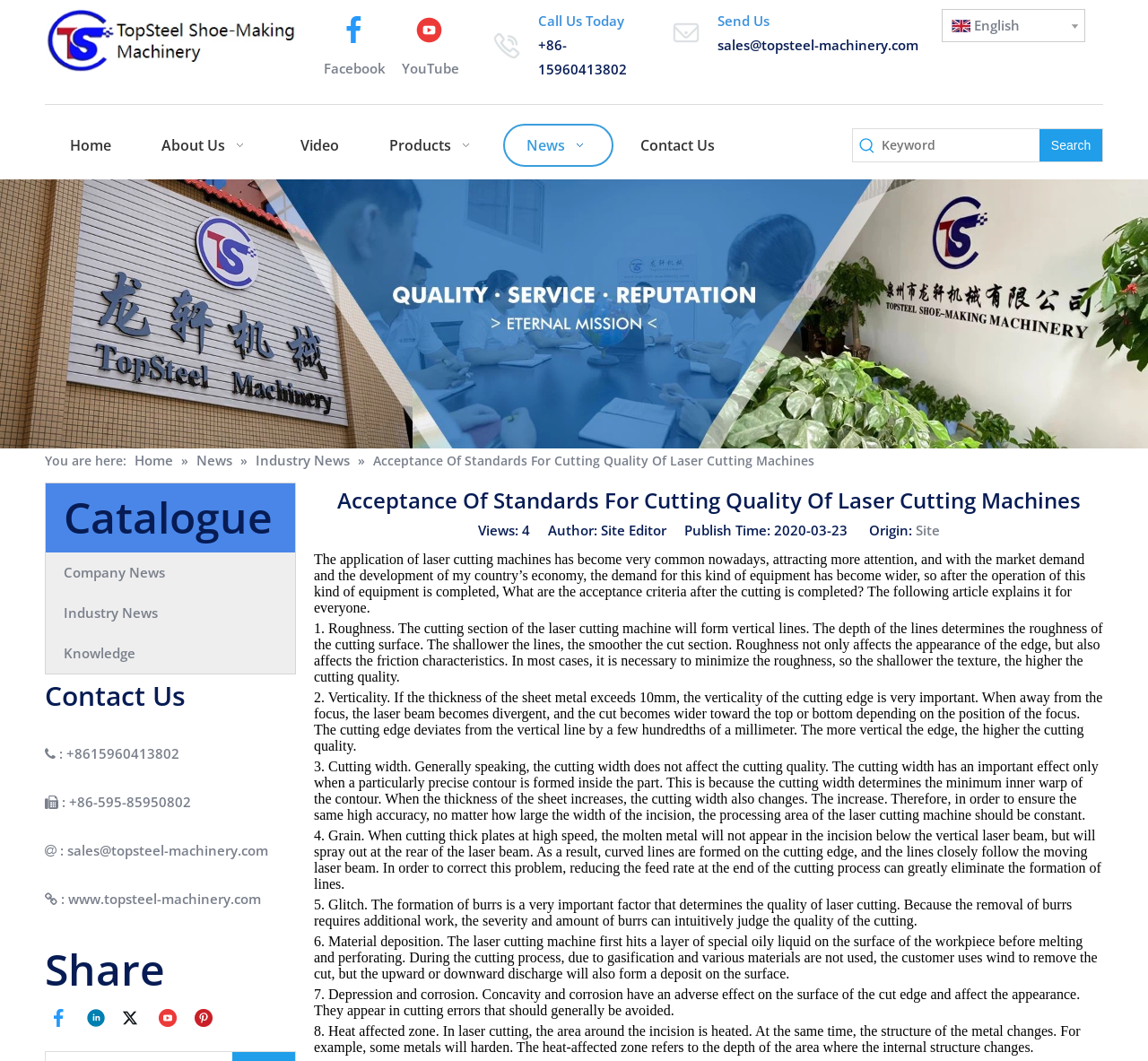What are the social media platforms listed at the bottom of the webpage?
Answer with a single word or phrase, using the screenshot for reference.

Facebook, Linkedin, Twitter, Youtube, Pinterest